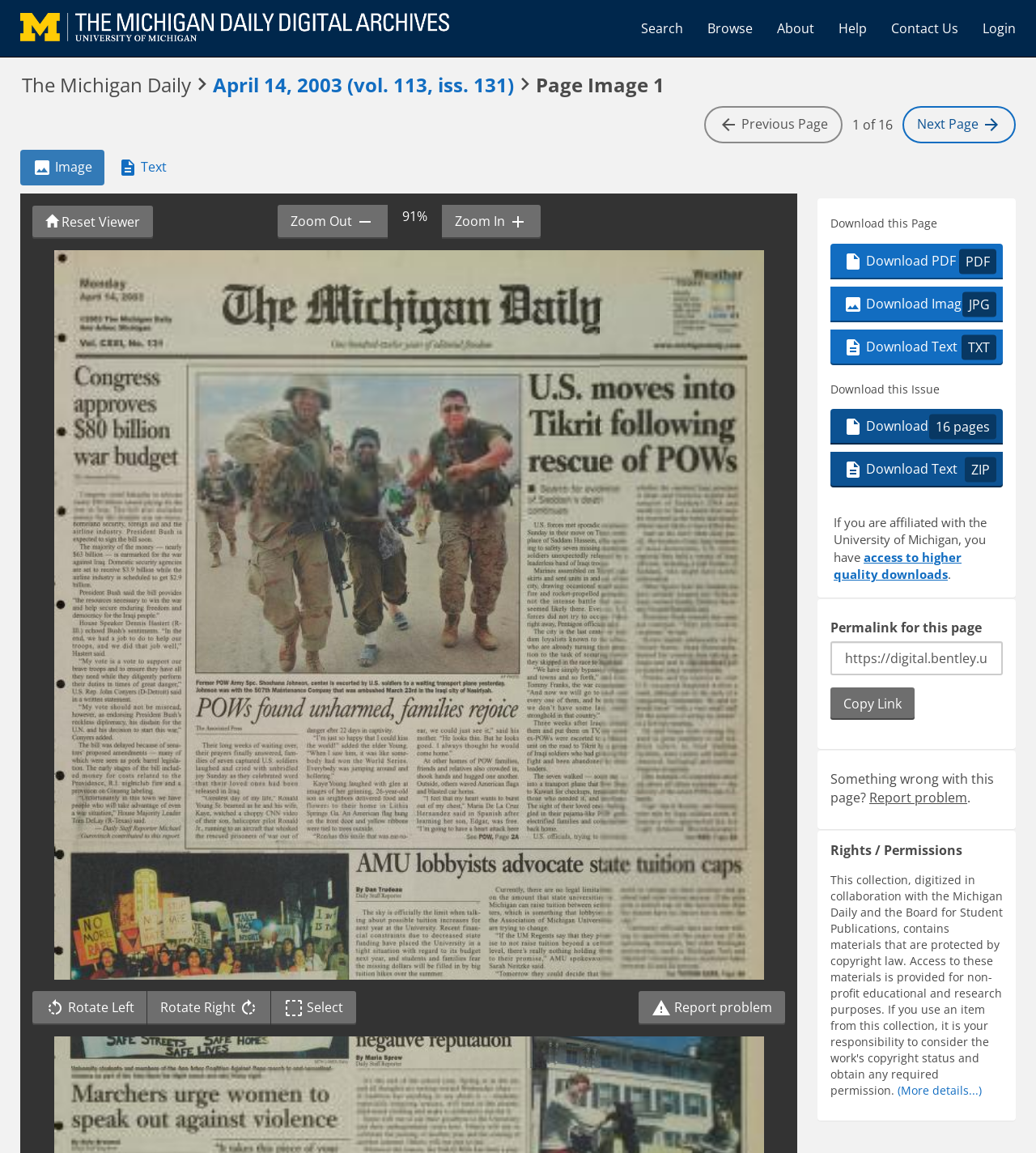Determine the bounding box for the HTML element described here: "parent_node: Skip to image". The coordinates should be given as [left, top, right, bottom] with each number being a float between 0 and 1.

[0.008, 0.007, 0.446, 0.042]